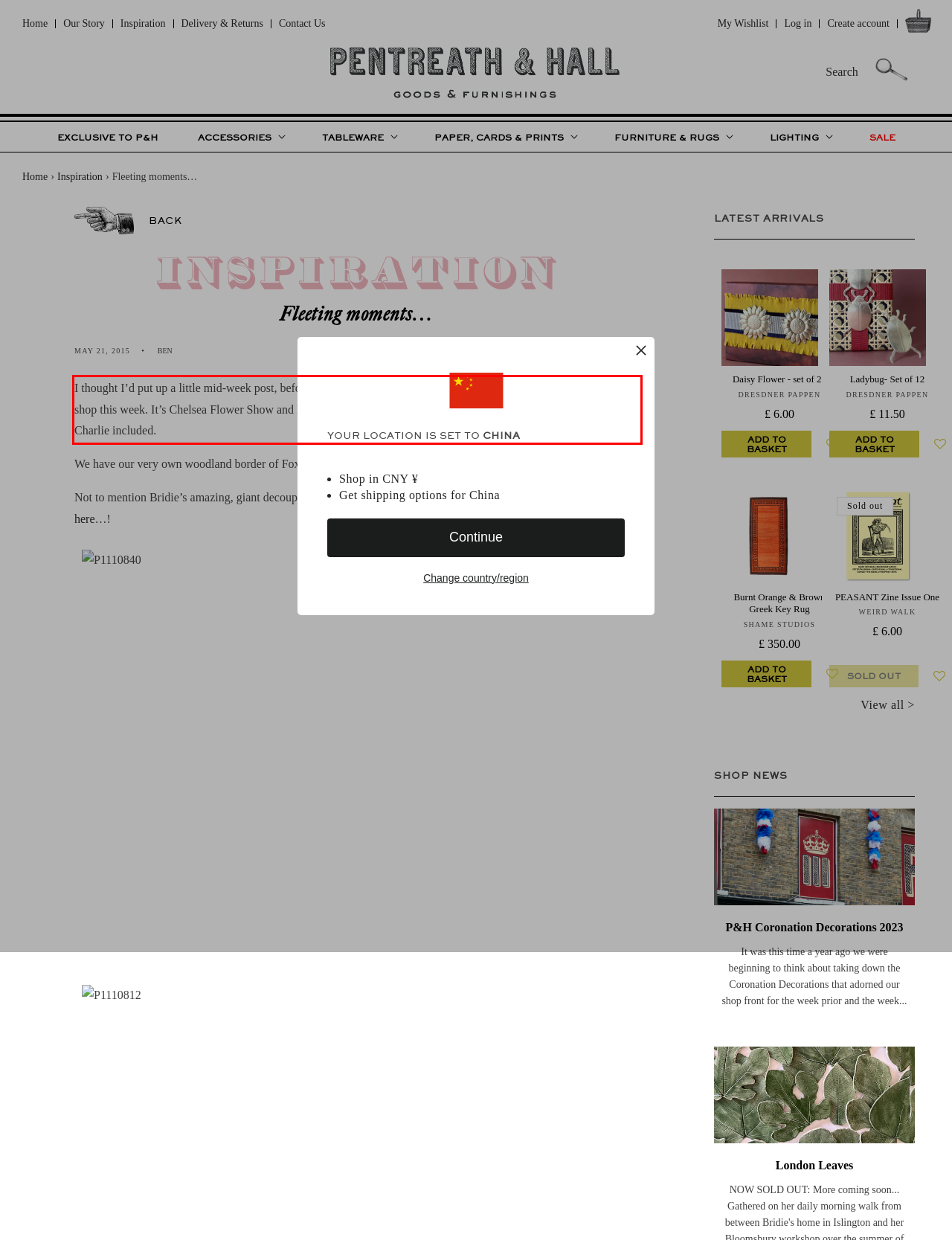Using the provided screenshot of a webpage, recognize the text inside the red rectangle bounding box by performing OCR.

I thought I’d put up a little mid-week post, before we forget it, of the beautiful window that Charlie has done for the shop this week. It’s Chelsea Flower Show and London is going Chelsea Flower show mad, of course… Bridie and Charlie included.